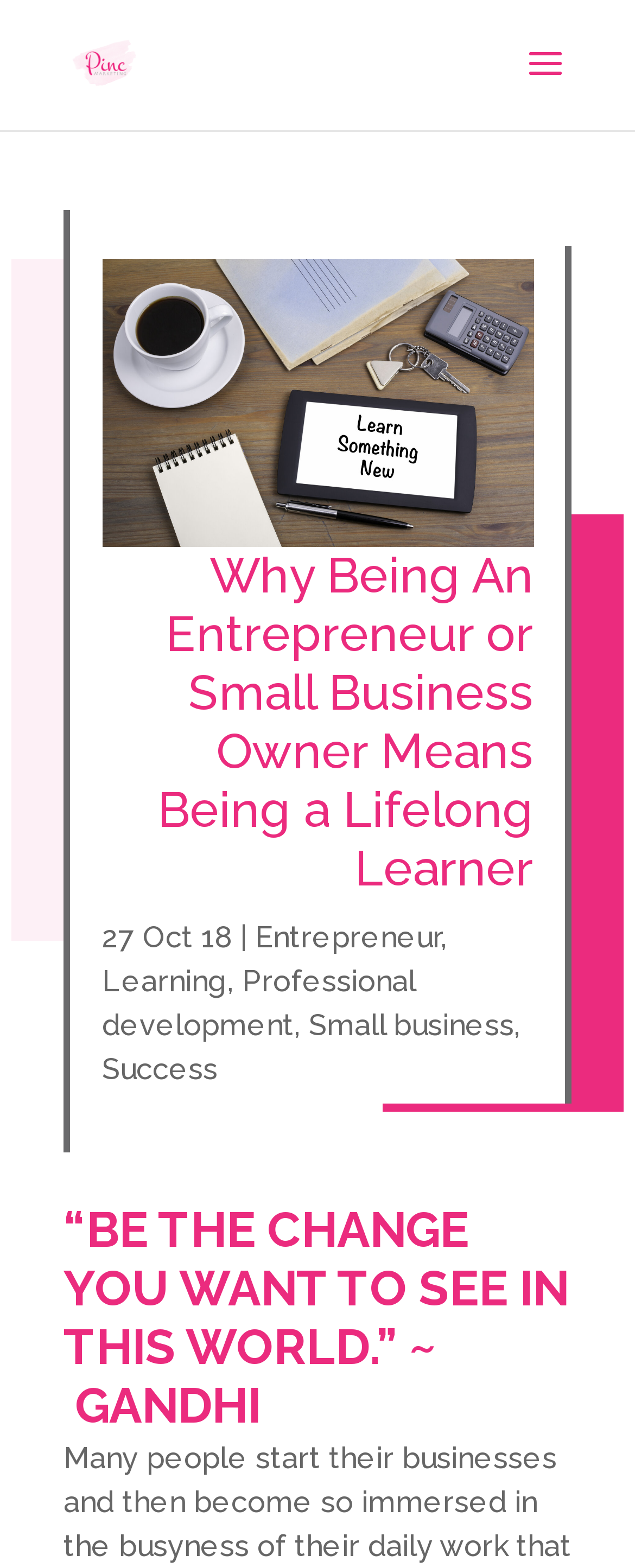What is the quote mentioned in the article?
Give a one-word or short phrase answer based on the image.

“BE THE CHANGE YOU WANT TO SEE IN THIS WORLD.” ~ GANDHI